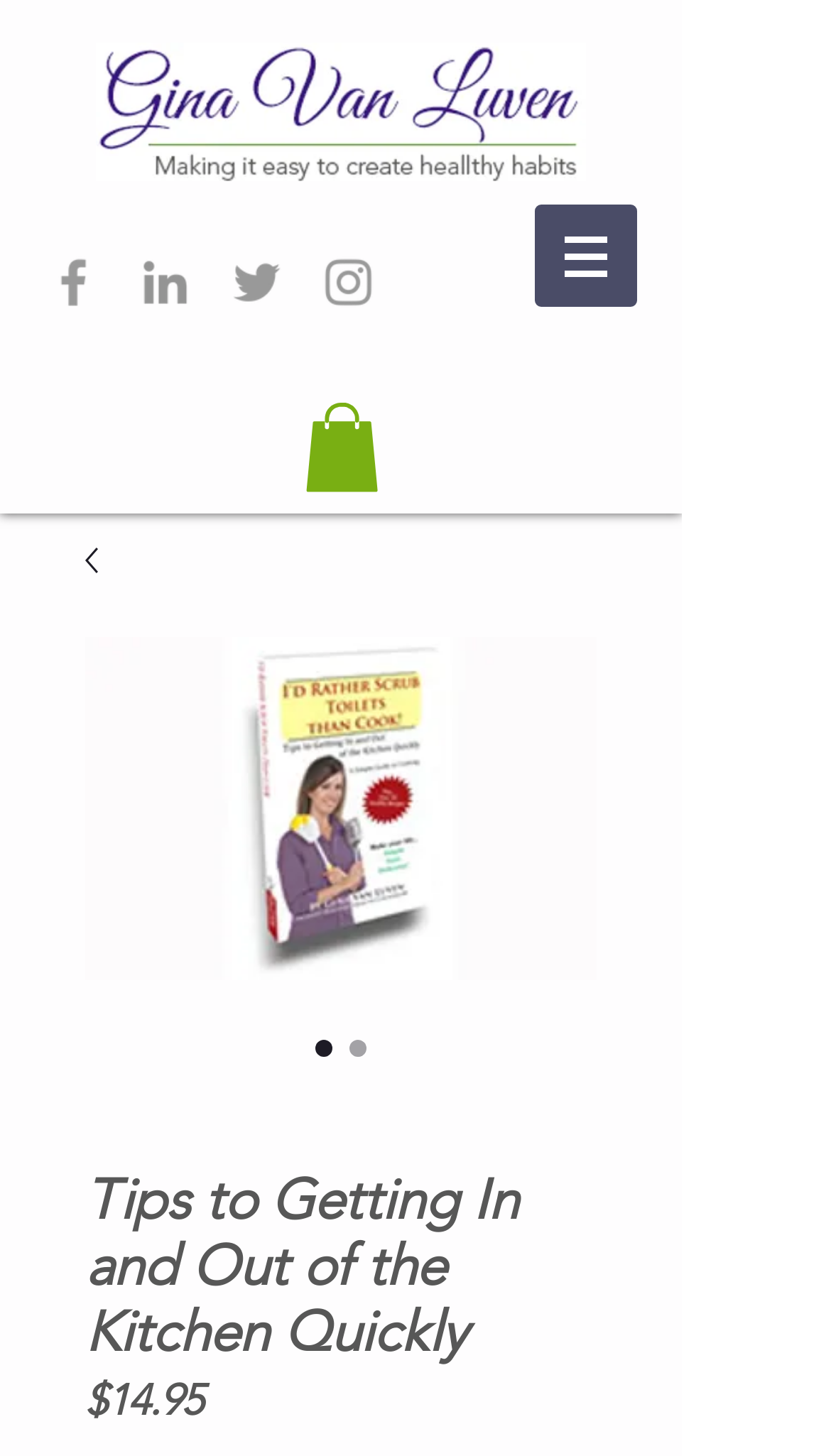What is the purpose of the button with a popup menu?
Your answer should be a single word or phrase derived from the screenshot.

Site navigation